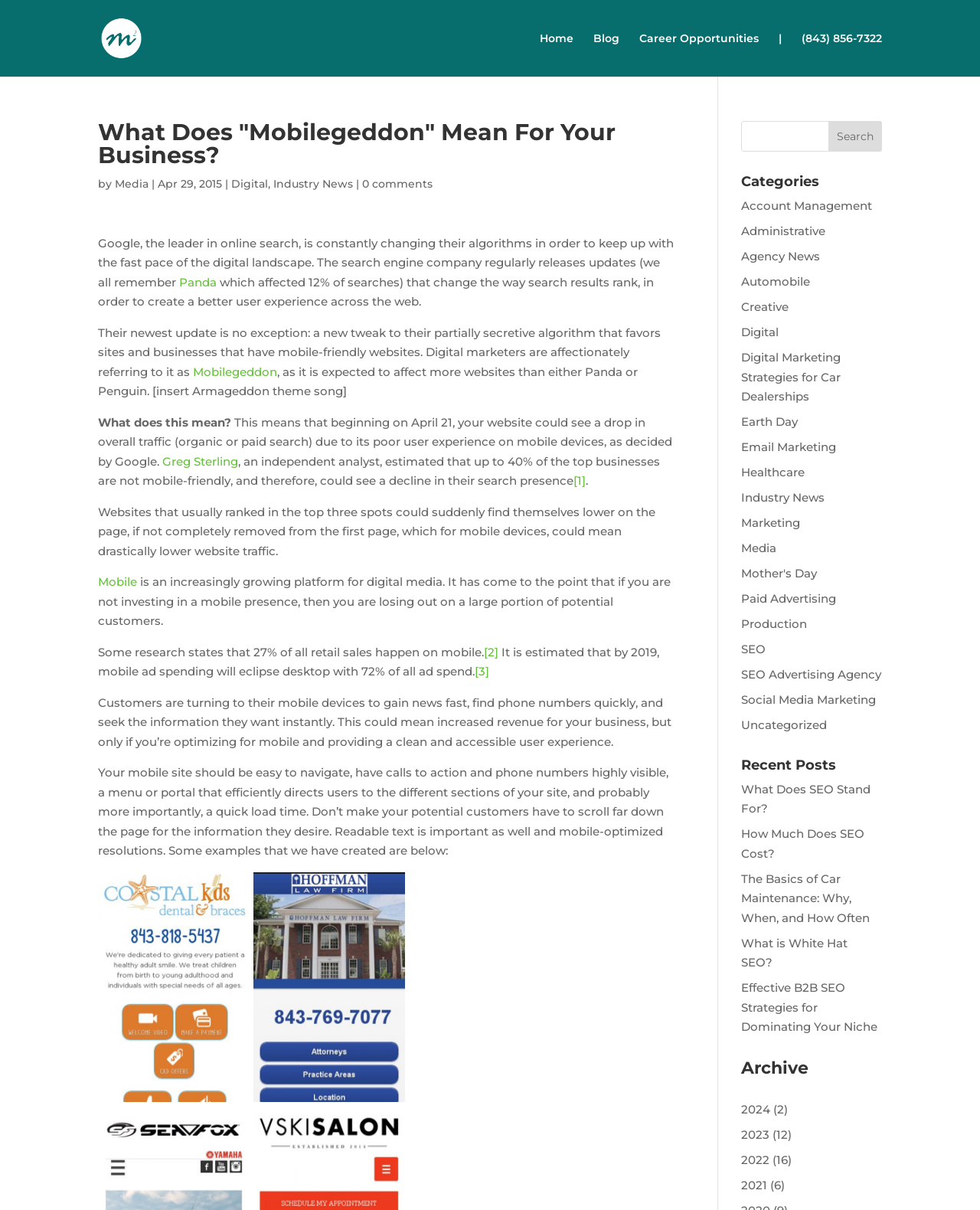Please provide a one-word or short phrase answer to the question:
What is the estimated percentage of top businesses that are not mobile-friendly?

40%